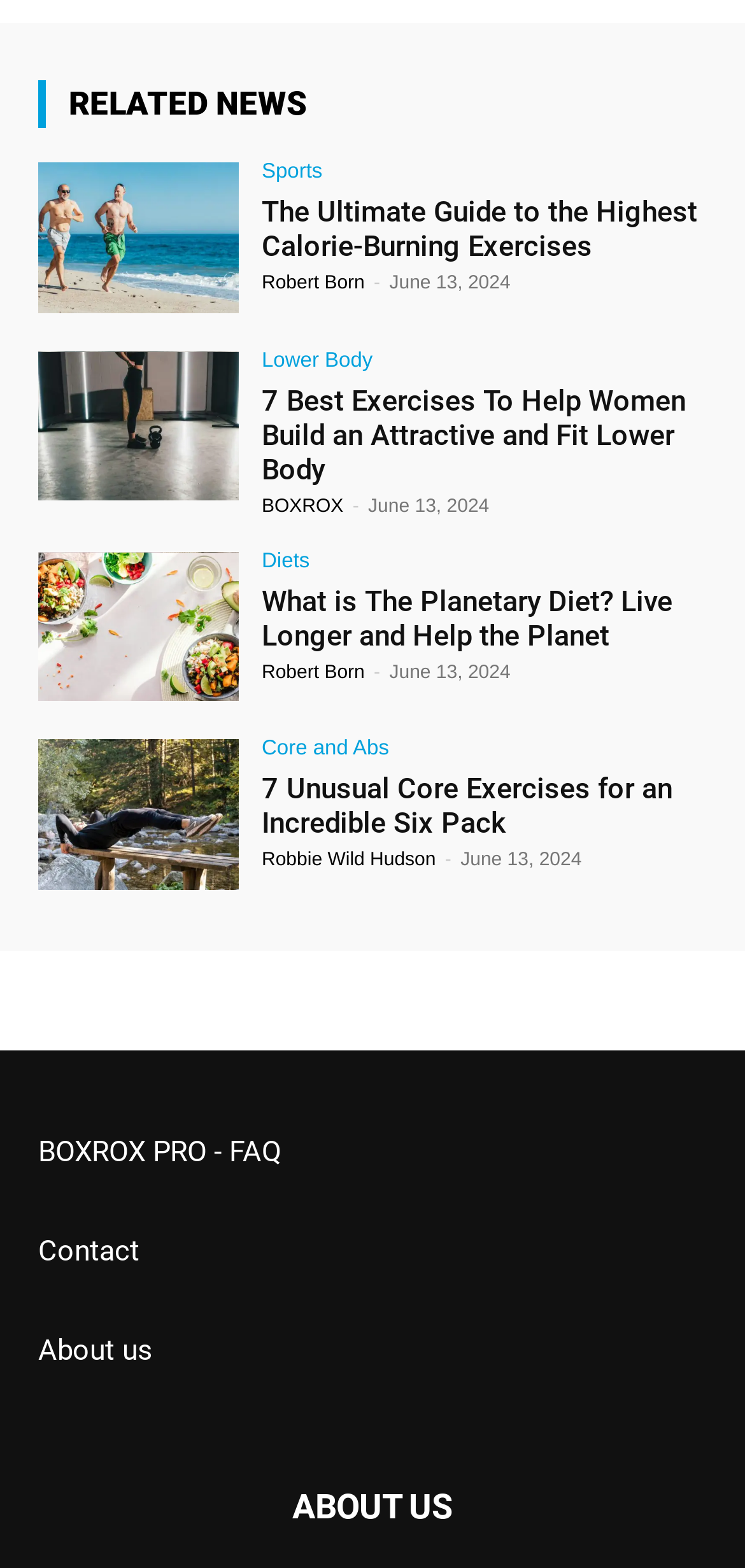What is the category of the article '7 Best Exercises To Help Women Build an Attractive and Fit Lower Body'?
Kindly answer the question with as much detail as you can.

The category of the article '7 Best Exercises To Help Women Build an Attractive and Fit Lower Body' can be determined by looking at the link 'Lower Body' which is located near the heading of the article.